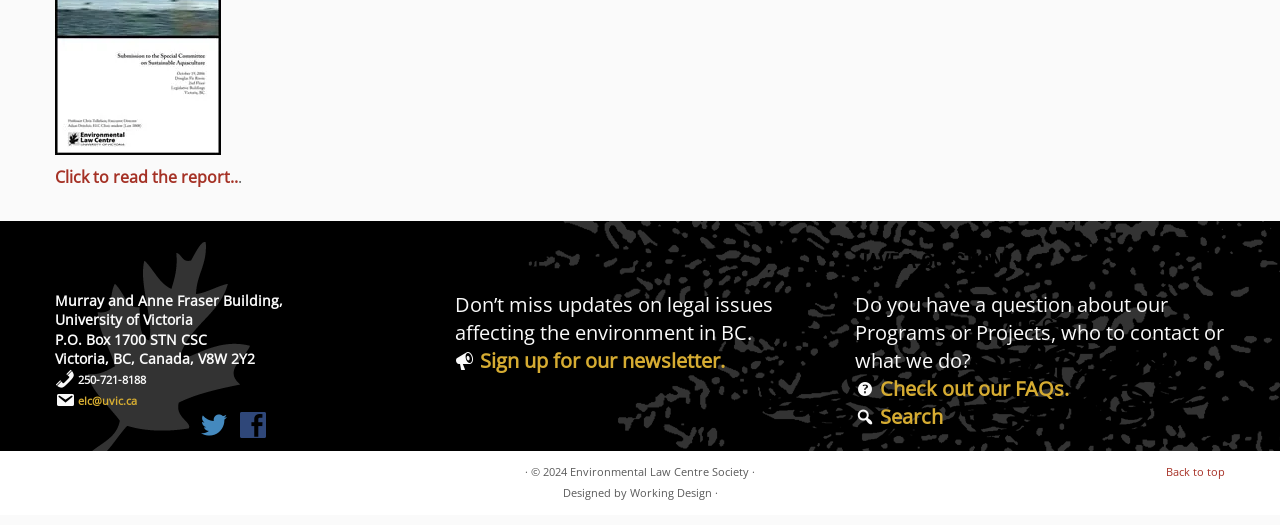What is the contact information of the organization?
Answer with a single word or phrase, using the screenshot for reference.

Murray and Anne Fraser Building